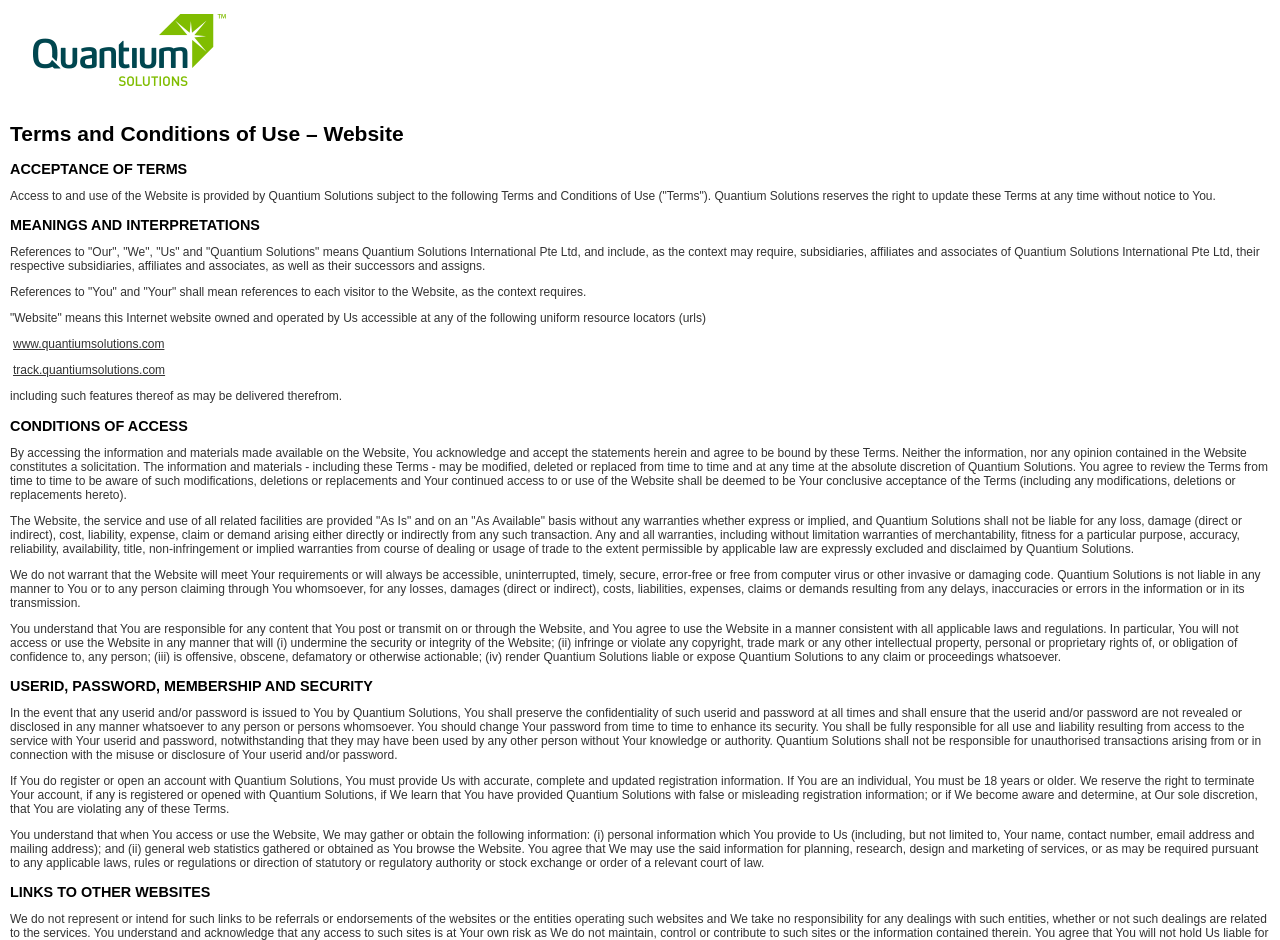Identify the bounding box for the described UI element: "track.quantiumsolutions.com".

[0.008, 0.386, 0.131, 0.401]